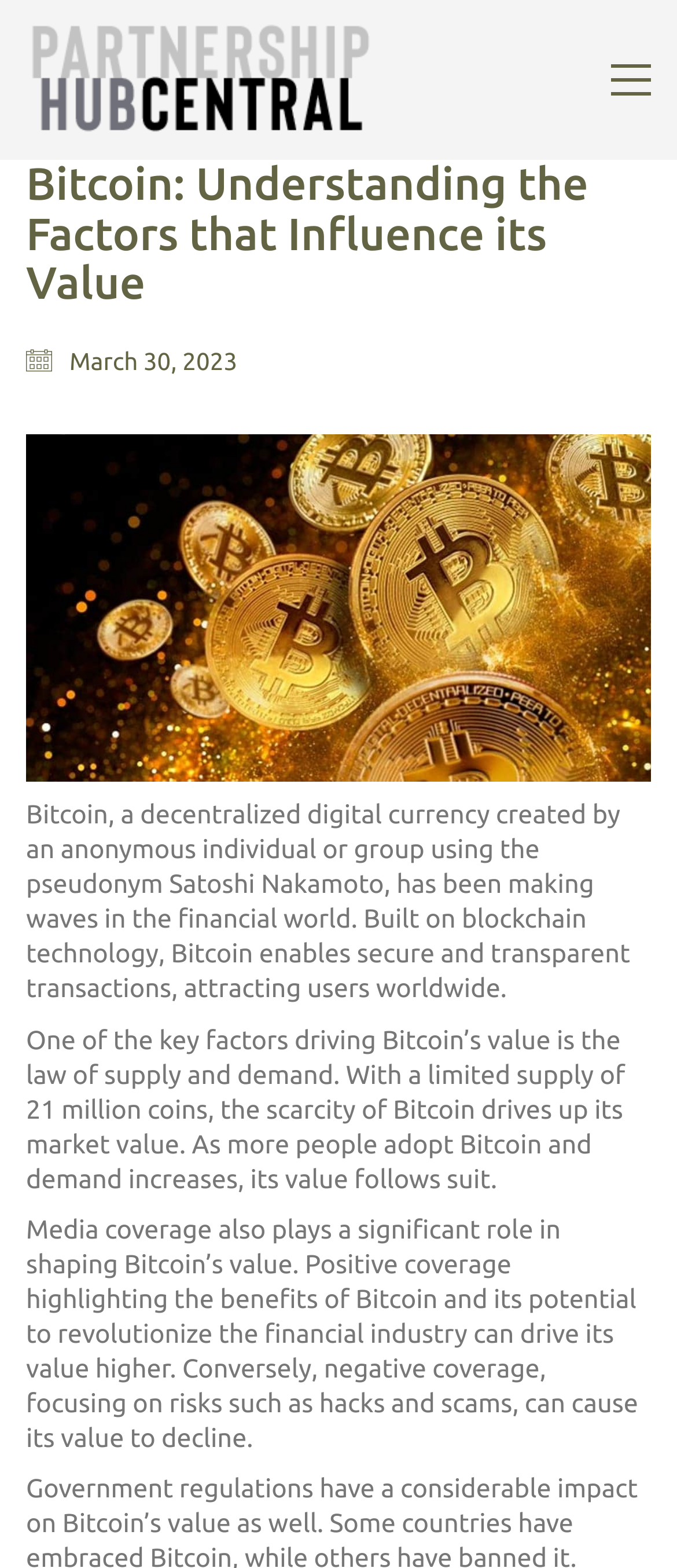Find the bounding box coordinates for the UI element whose description is: "Apply now". The coordinates should be four float numbers between 0 and 1, in the format [left, top, right, bottom].

None